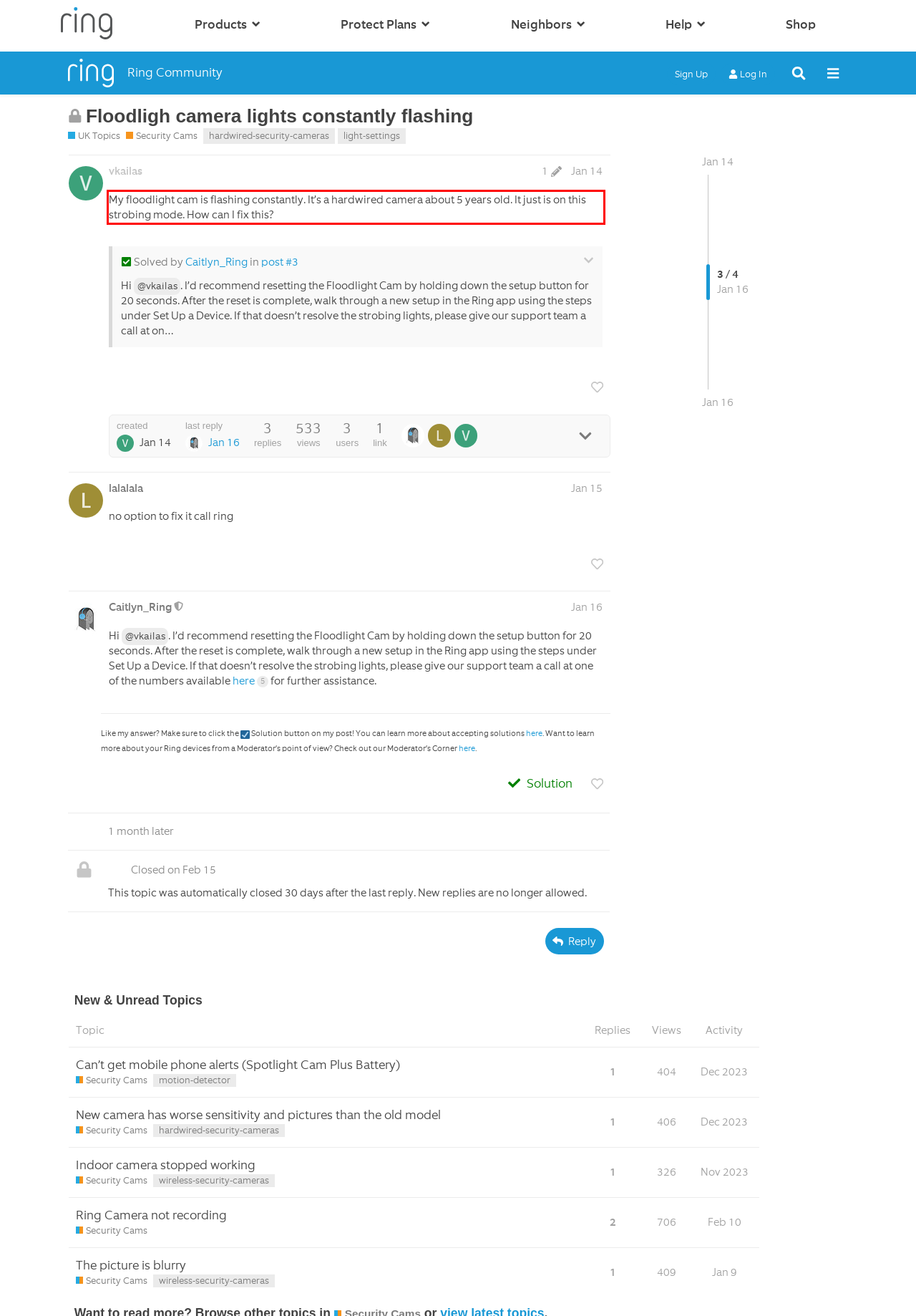Using the provided webpage screenshot, identify and read the text within the red rectangle bounding box.

My floodlight cam is flashing constantly. It’s a hardwired camera about 5 years old. It just is on this strobing mode. How can I fix this?